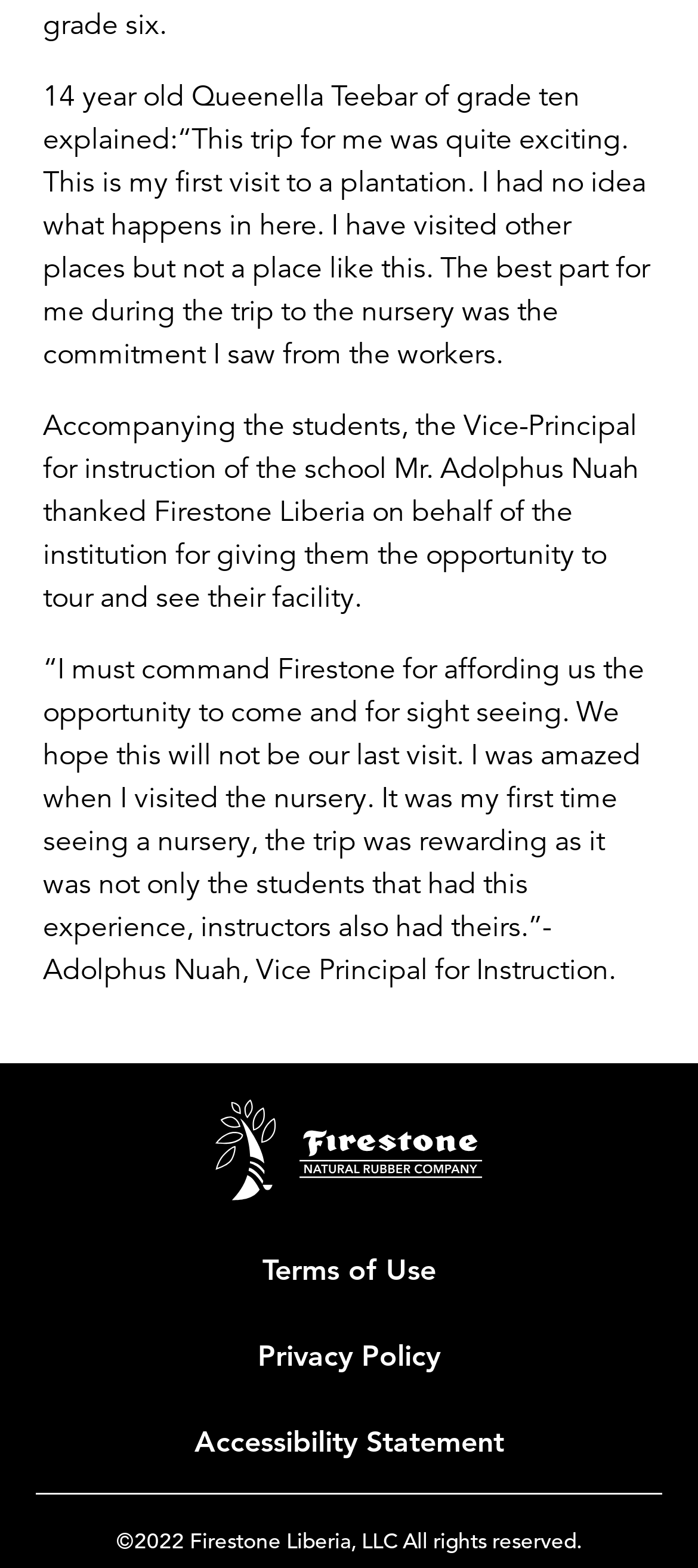Given the description "Terms of Use", determine the bounding box of the corresponding UI element.

[0.376, 0.799, 0.624, 0.821]